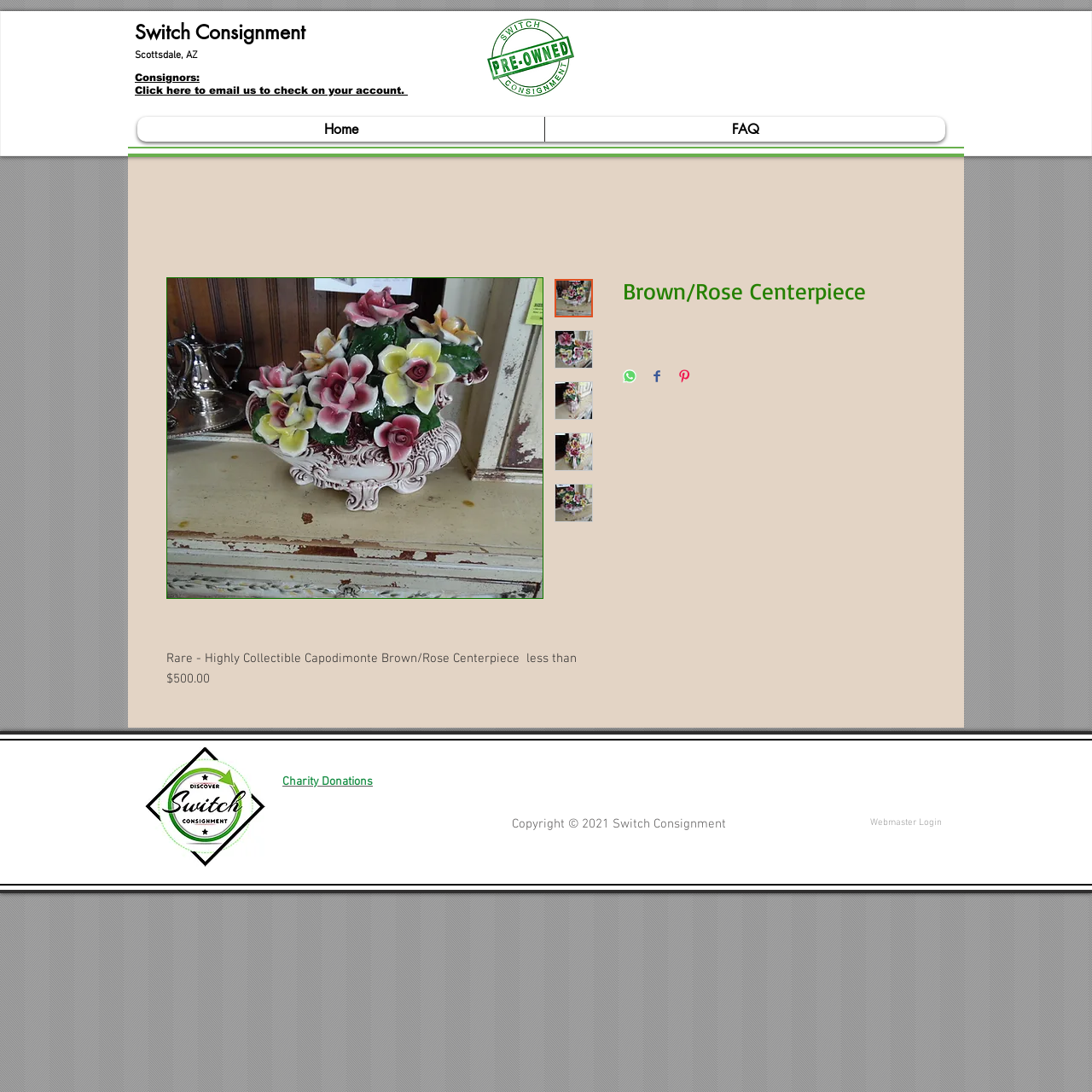Identify the bounding box coordinates of the element that should be clicked to fulfill this task: "View the 'Brown/Rose Centerpiece' image". The coordinates should be provided as four float numbers between 0 and 1, i.e., [left, top, right, bottom].

[0.153, 0.255, 0.497, 0.548]